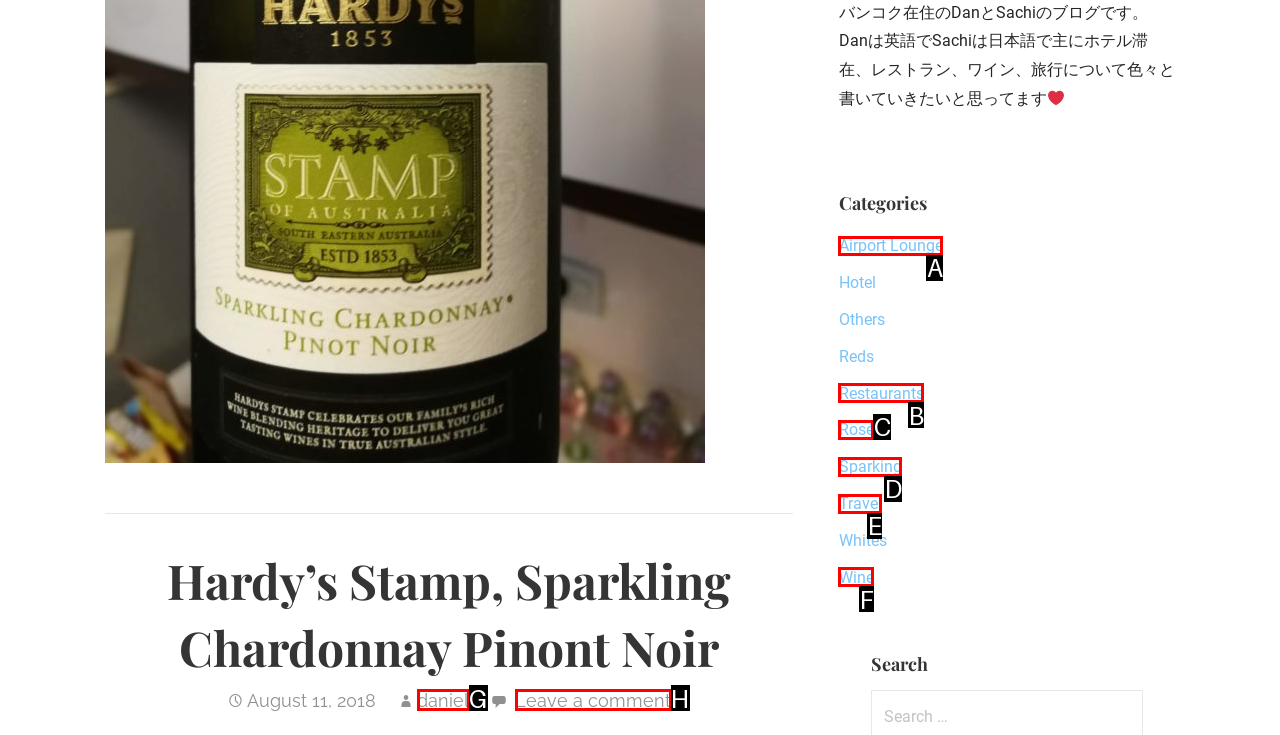Tell me the letter of the HTML element that best matches the description: Leave a comment from the provided options.

H